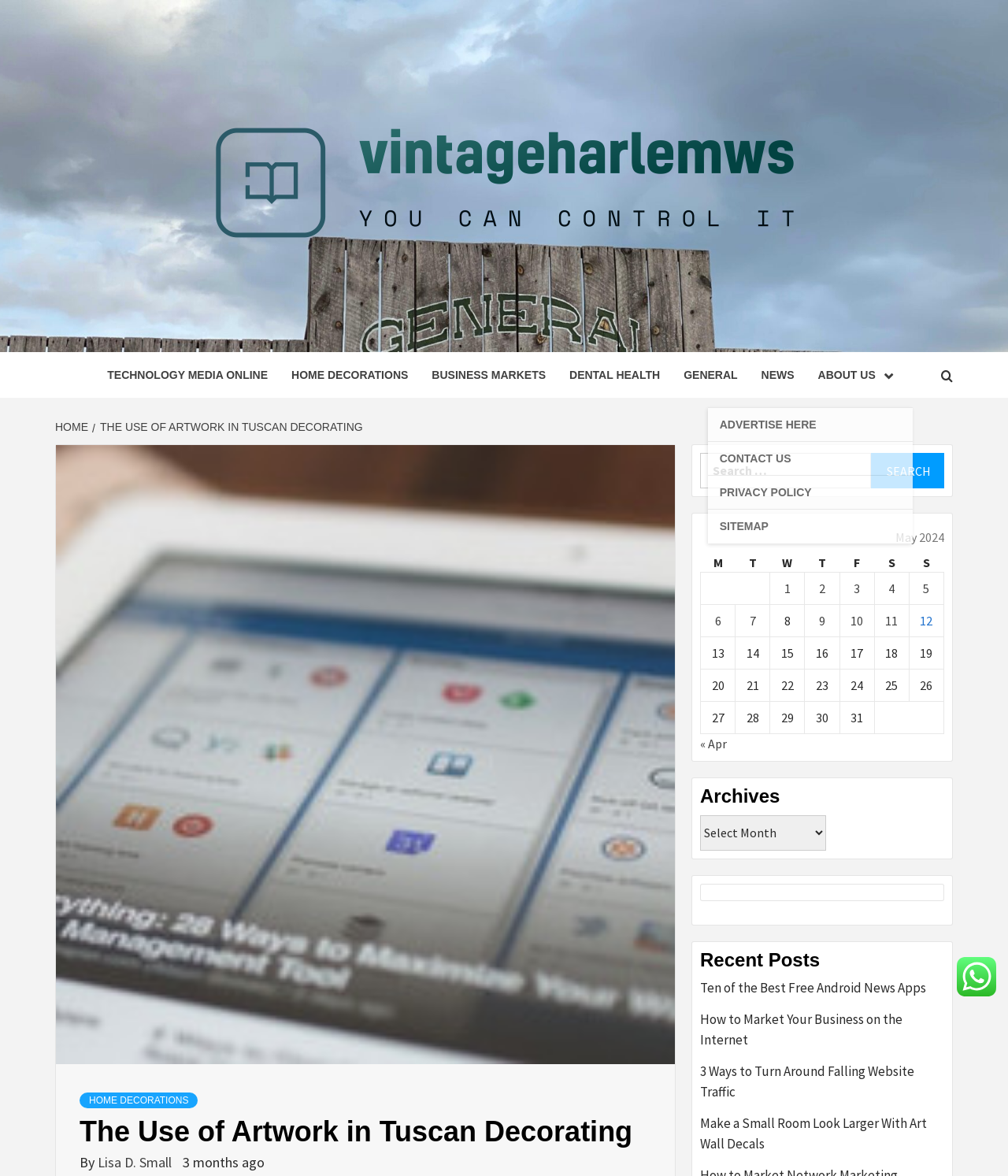What is the purpose of the search box?
Please use the image to deliver a detailed and complete answer.

The search box is located in the top right section of the webpage, and it has a placeholder text 'Search for:'. This suggests that the purpose of the search box is to allow users to search for content on the website.